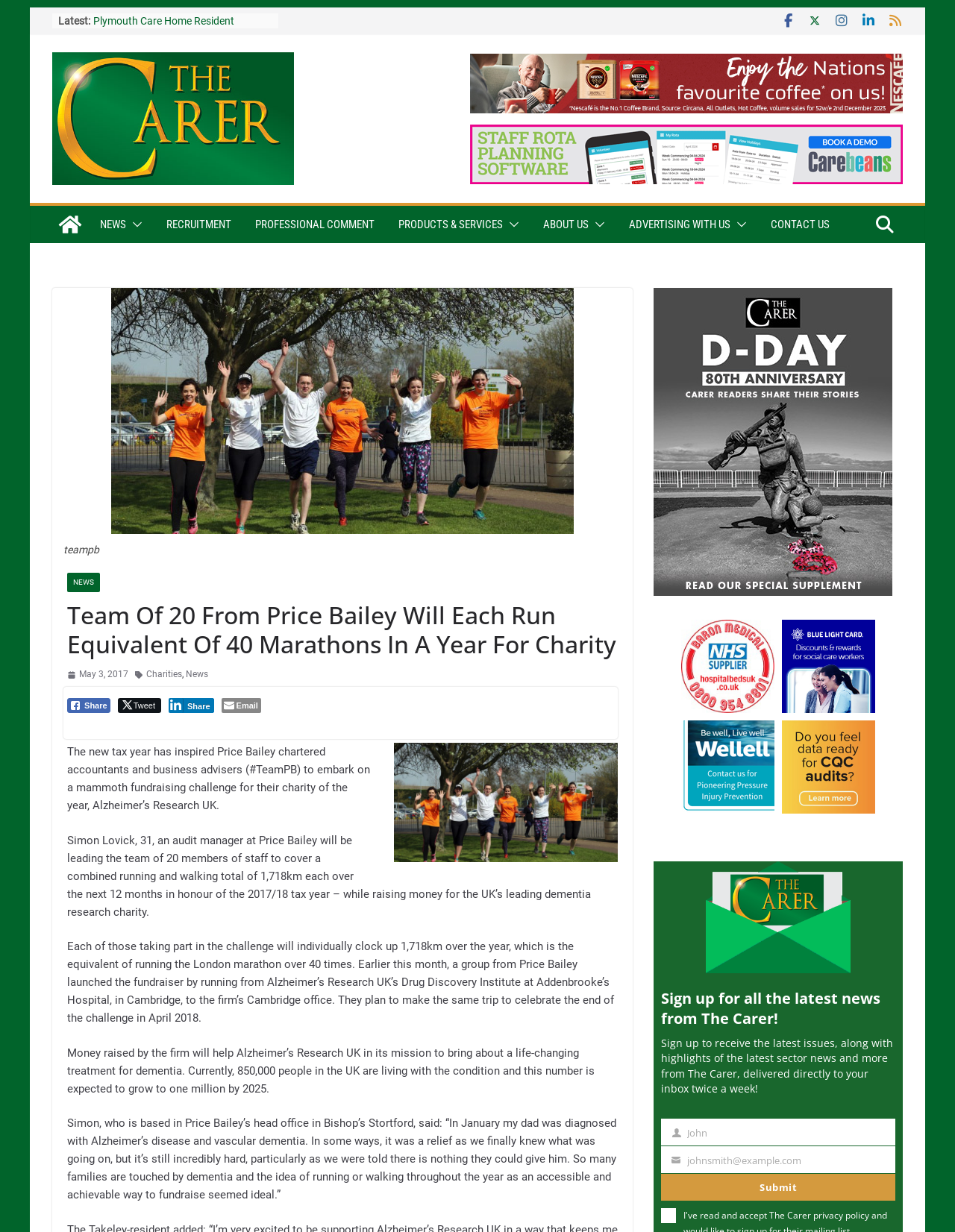Specify the bounding box coordinates of the area to click in order to execute this command: 'Click on the 'Facebook Share' button'. The coordinates should consist of four float numbers ranging from 0 to 1, and should be formatted as [left, top, right, bottom].

[0.07, 0.567, 0.115, 0.579]